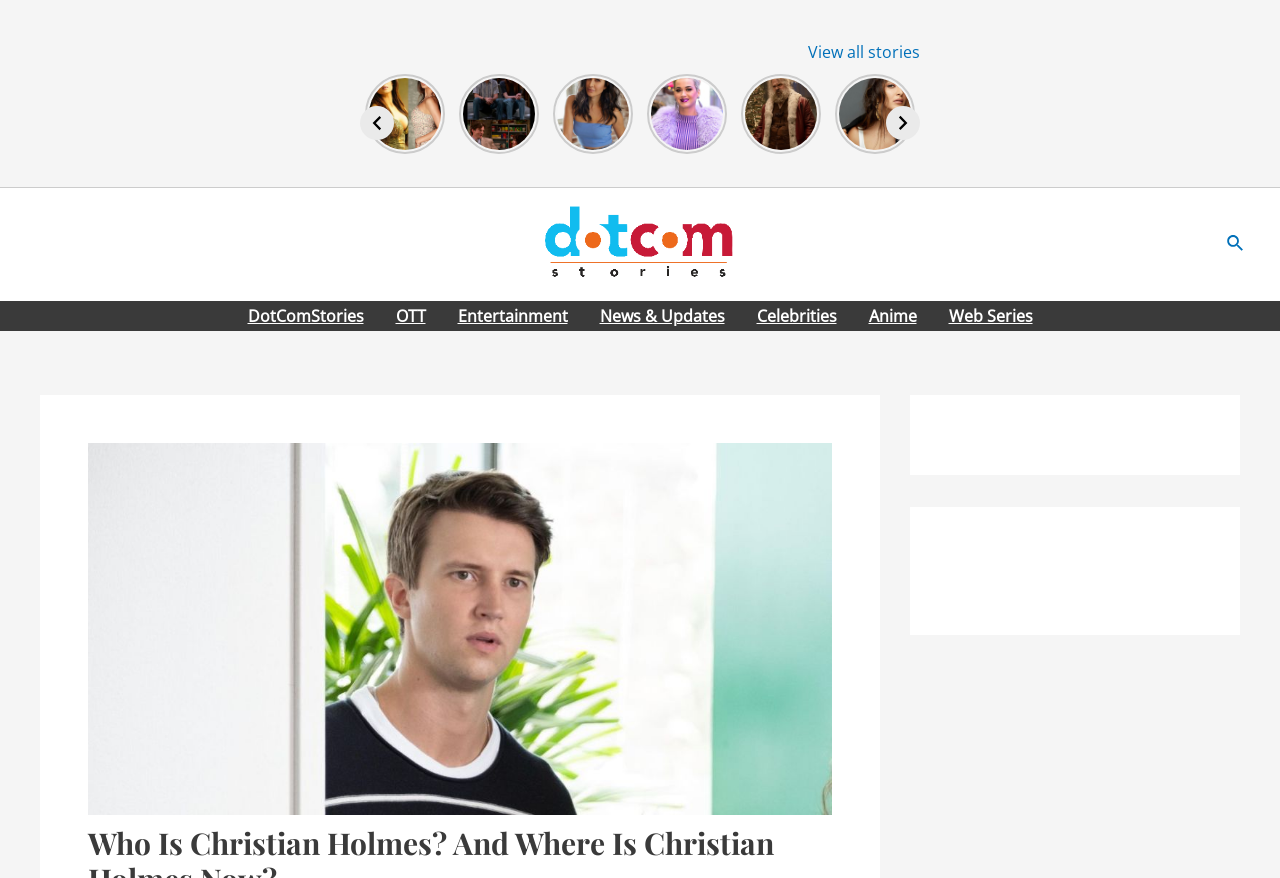Specify the bounding box coordinates for the region that must be clicked to perform the given instruction: "View the 'Recent Posts'".

None